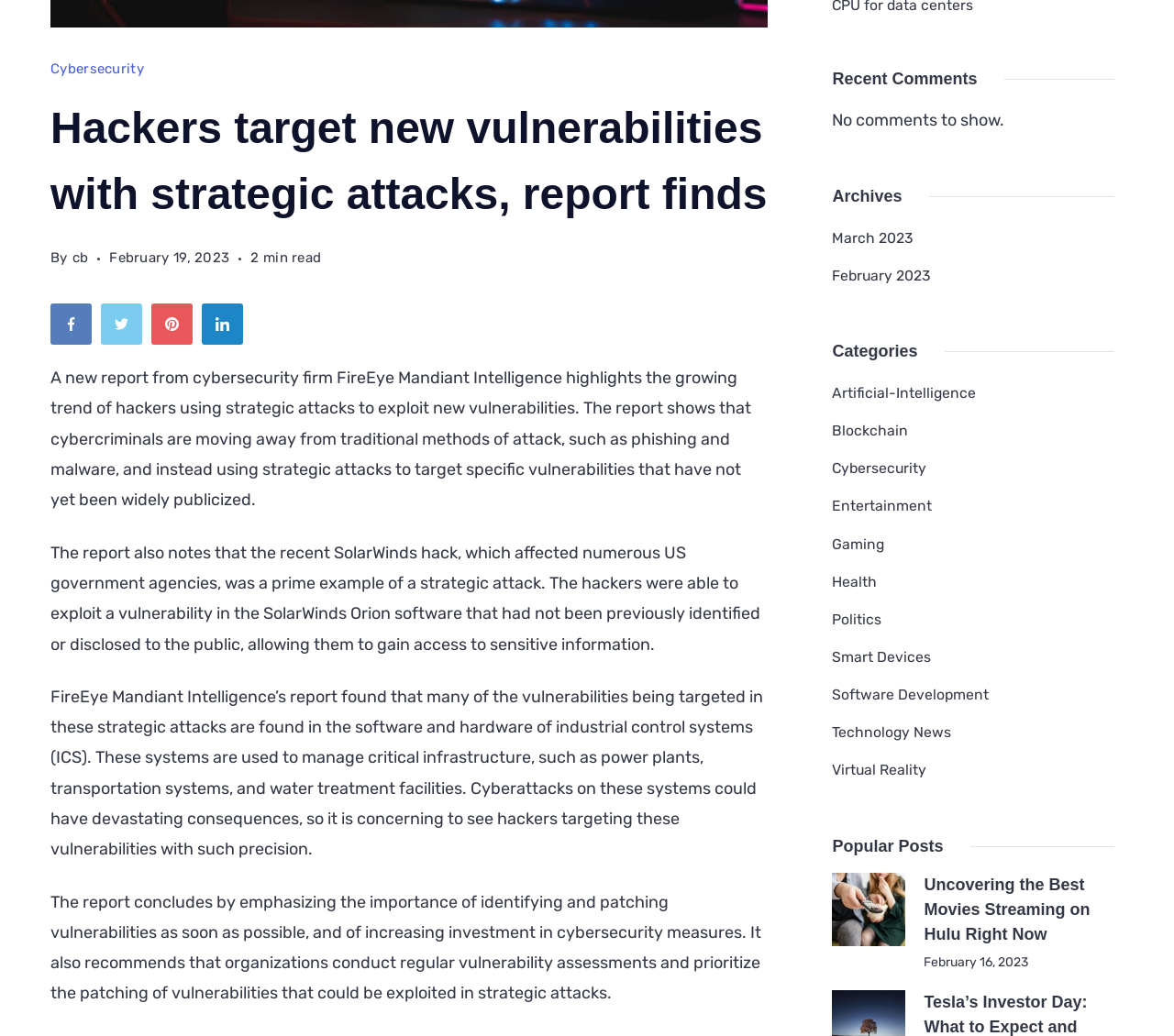Find the bounding box coordinates for the HTML element described in this sentence: "Virtual Reality". Provide the coordinates as four float numbers between 0 and 1, in the format [left, top, right, bottom].

[0.709, 0.73, 0.789, 0.756]